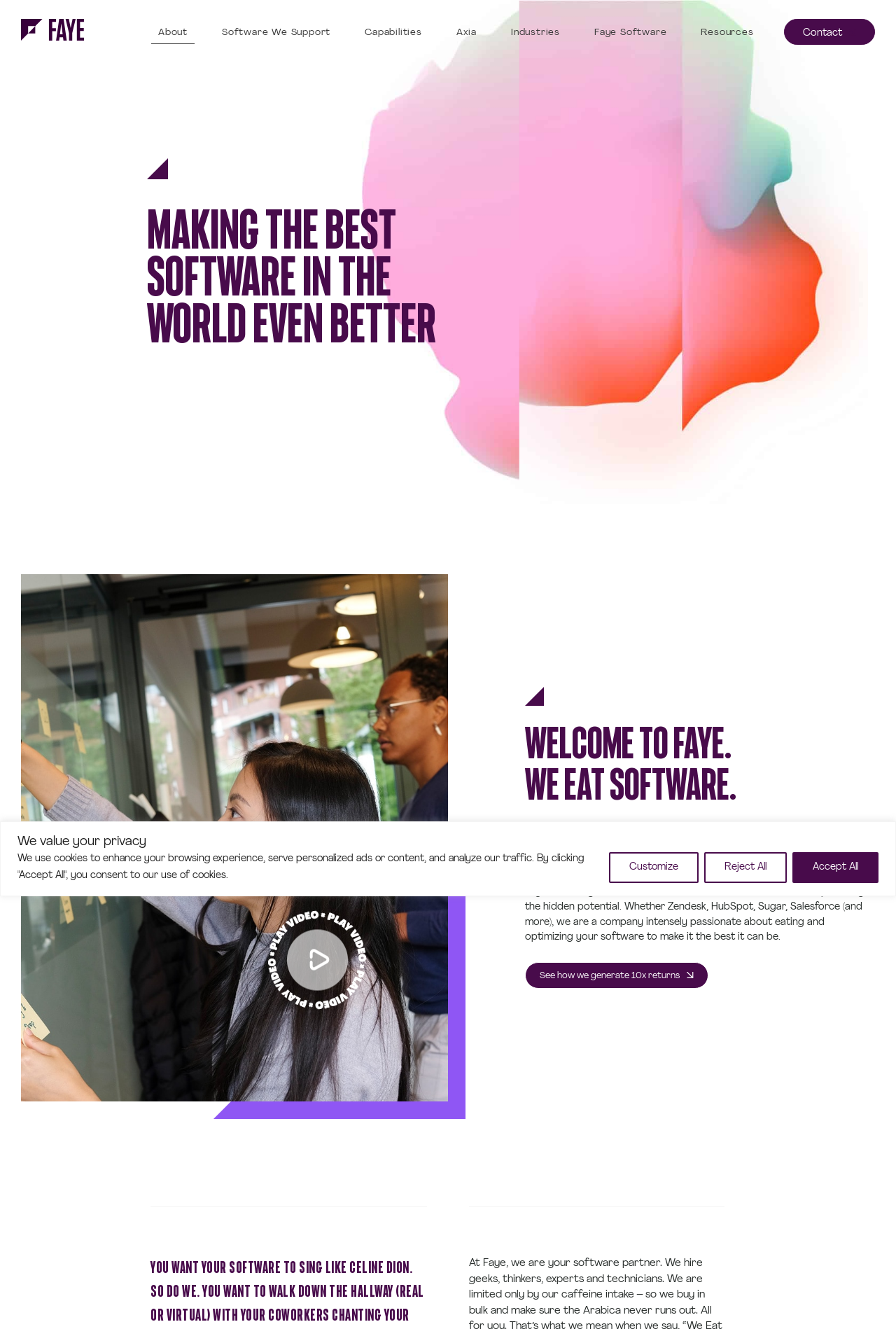Please identify the bounding box coordinates of the element that needs to be clicked to perform the following instruction: "Go to About page".

[0.169, 0.017, 0.217, 0.033]